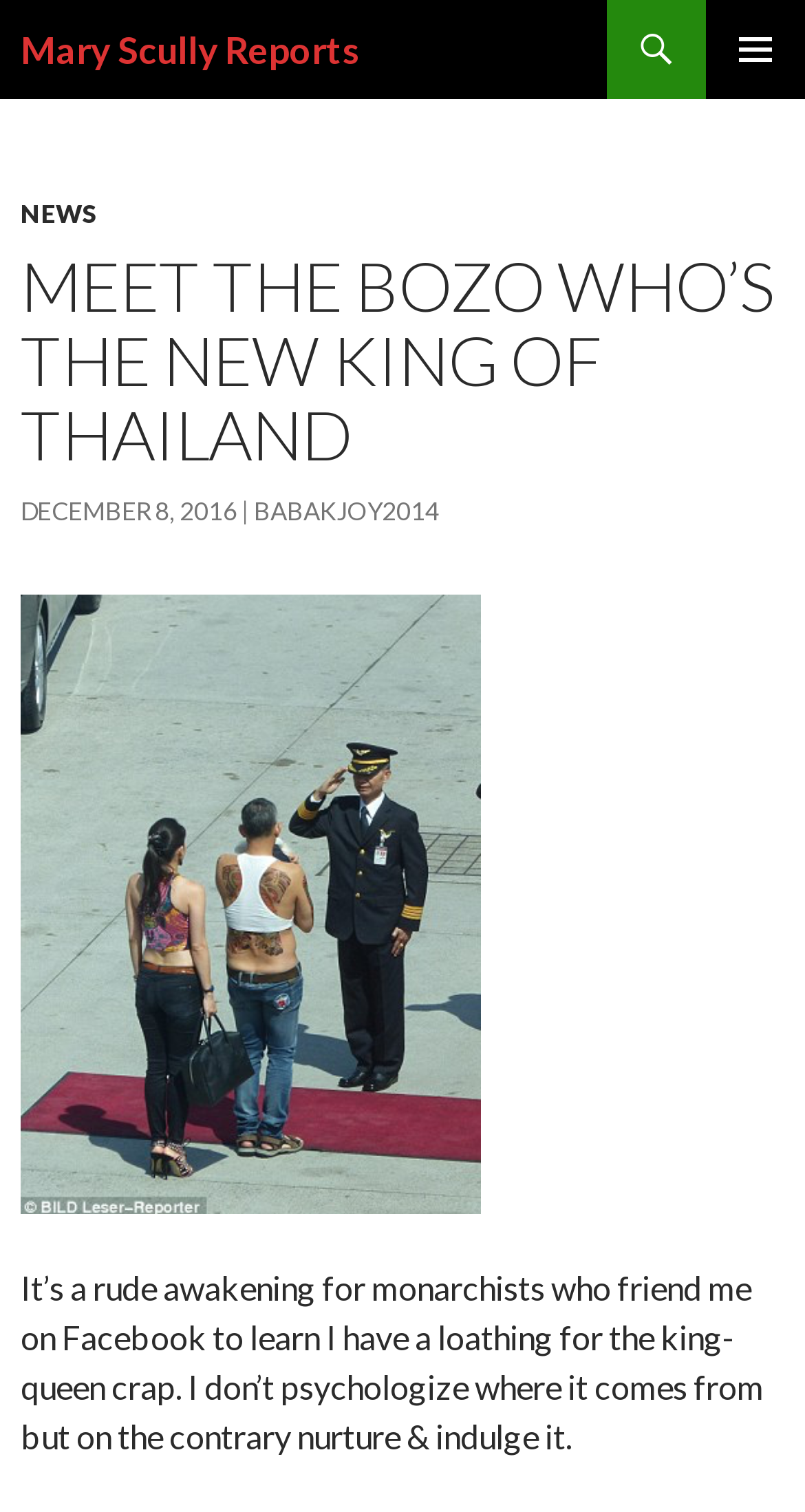What is the tone of the author towards monarchists?
From the details in the image, provide a complete and detailed answer to the question.

The author mentions 'I have a loathing for the king-queen crap' in the article, which suggests a negative tone towards monarchists.